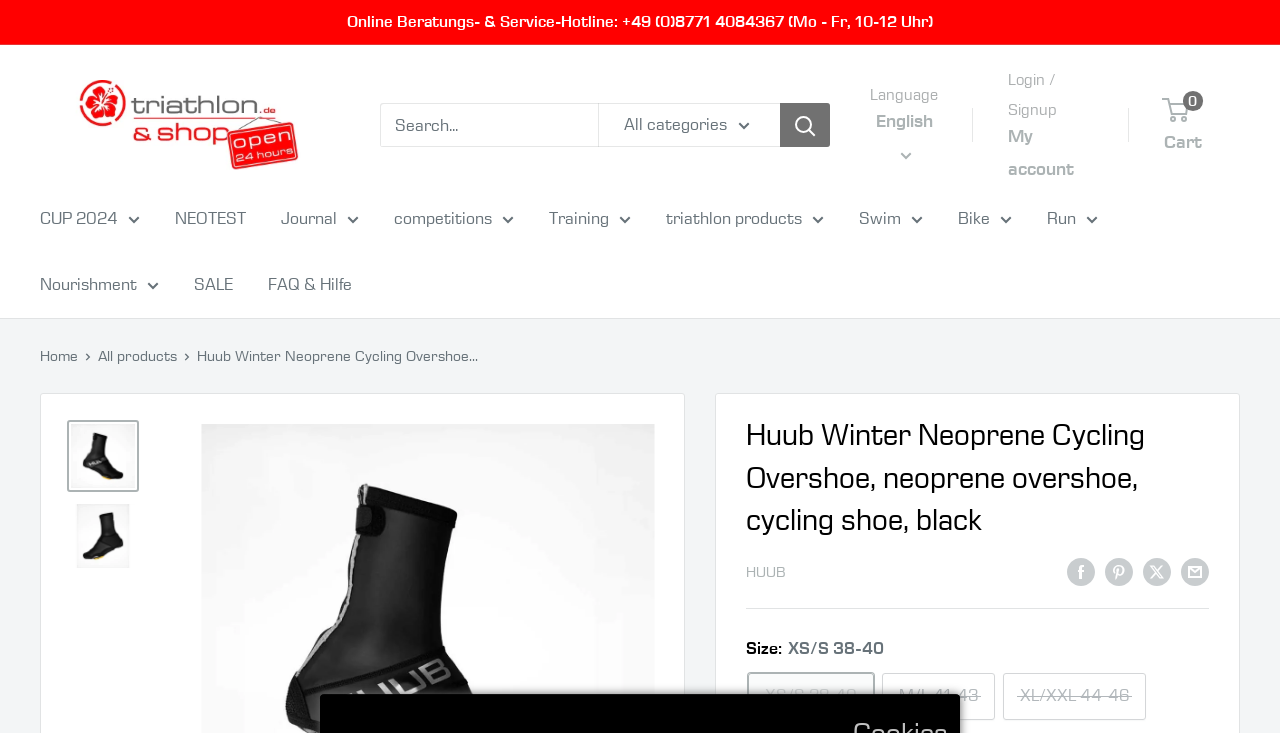What are the available sizes for the cycling overshoe?
Refer to the screenshot and deliver a thorough answer to the question presented.

I found the size options by looking at the product description section, where it lists the available sizes as 'XS/S 38-40', 'M/L 41-43', and 'XL/XXL 44-46'.